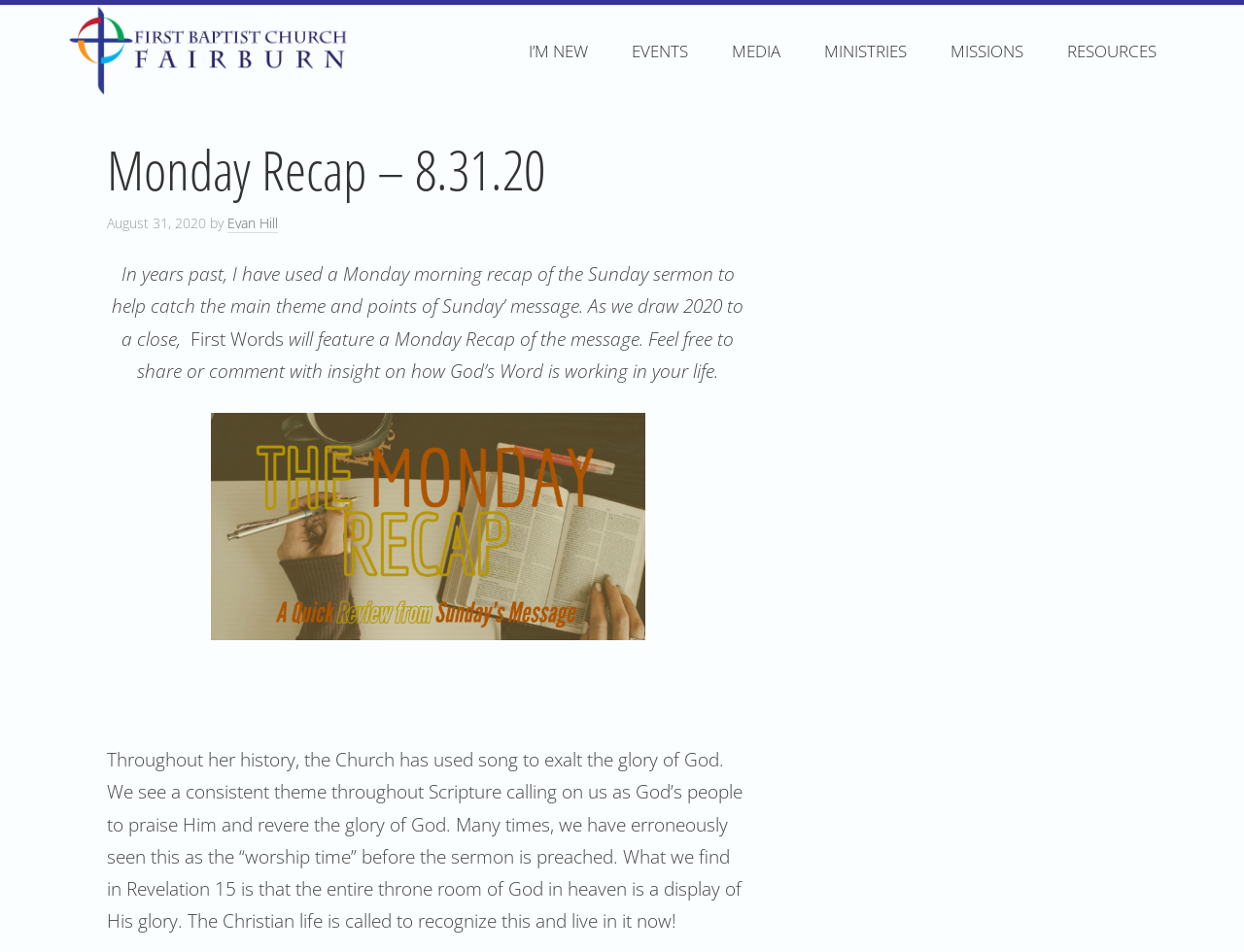What is the purpose of the Monday Recap?
Look at the screenshot and respond with a single word or phrase.

To help catch the main theme and points of Sunday's message